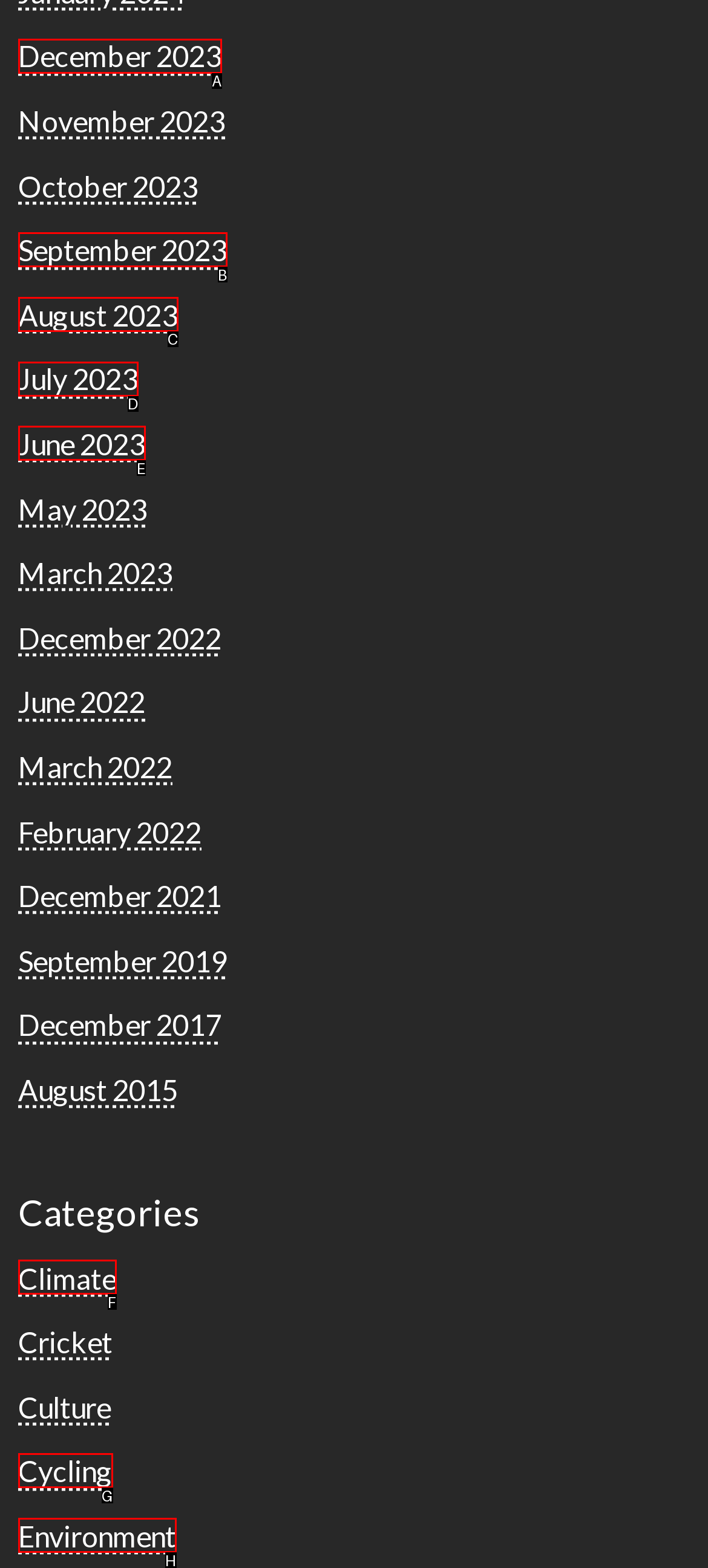From the provided options, which letter corresponds to the element described as: July 2023
Answer with the letter only.

D